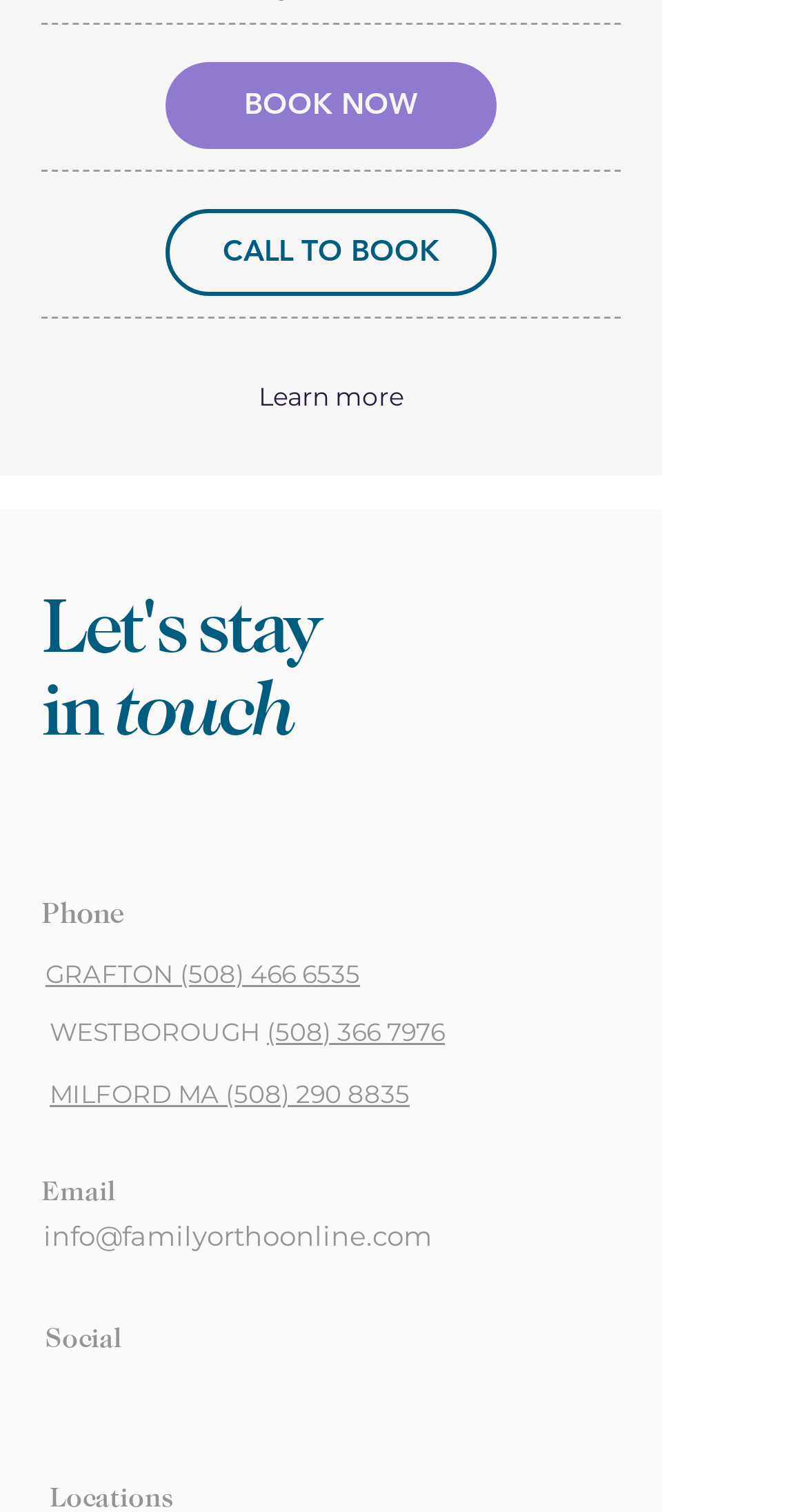How many locations are listed for Family Orthodontics?
Examine the image and provide an in-depth answer to the question.

I counted the number of locations listed for Family Orthodontics by looking at the phone numbers and addresses listed on the webpage. There are three locations listed: Grafton, Westborough, and Milford.